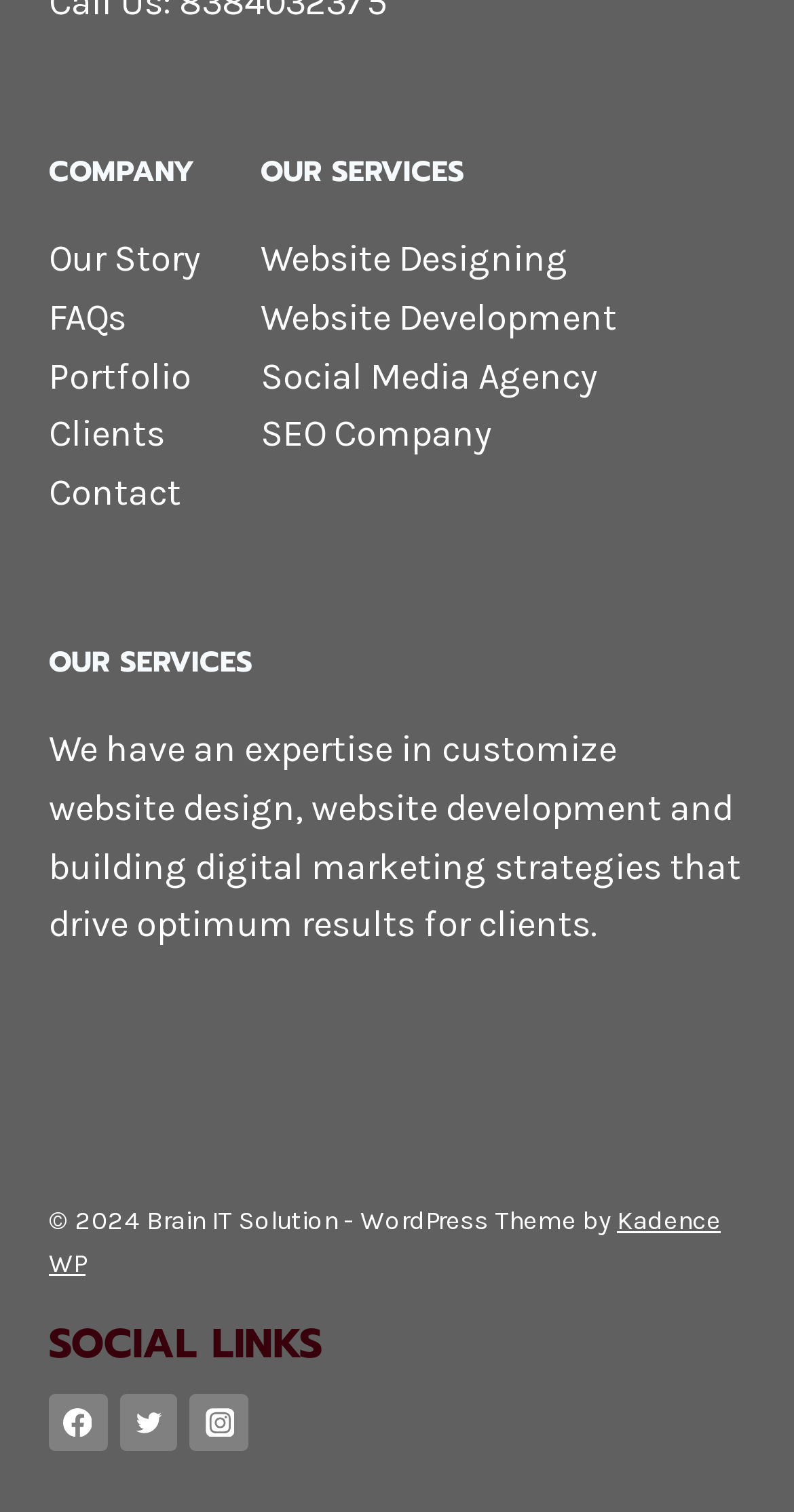Please specify the bounding box coordinates of the clickable section necessary to execute the following command: "go to Our Story page".

[0.062, 0.156, 0.251, 0.186]